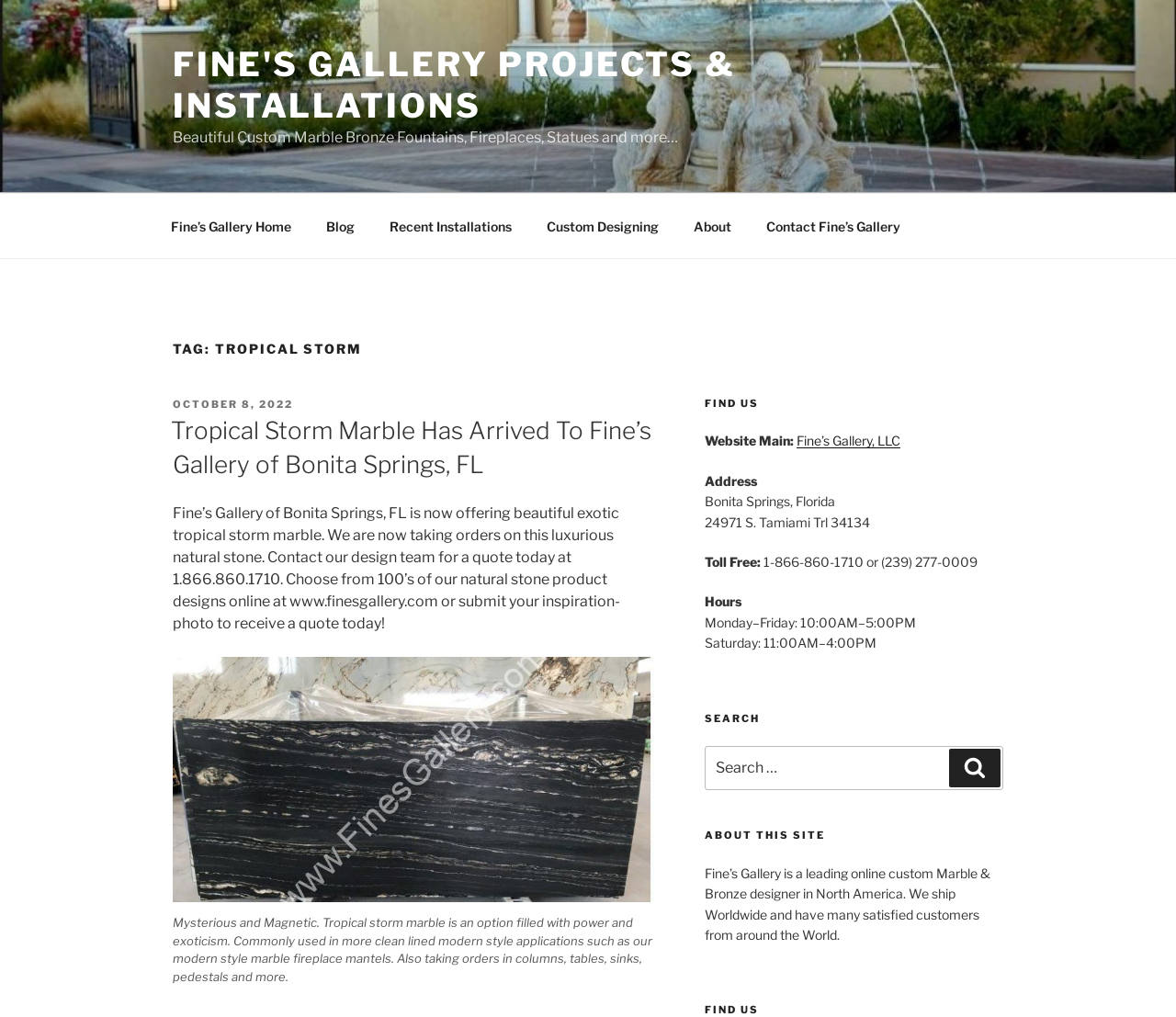What type of products does Fine's Gallery design?
Please describe in detail the information shown in the image to answer the question.

Fine's Gallery designs custom marble and bronze products, including fountains, fireplaces, statues, and more. This information is obtained from the initial description of the webpage, which mentions 'Beautiful Custom Marble Bronze Fountains, Fireplaces, Statues and more…'.